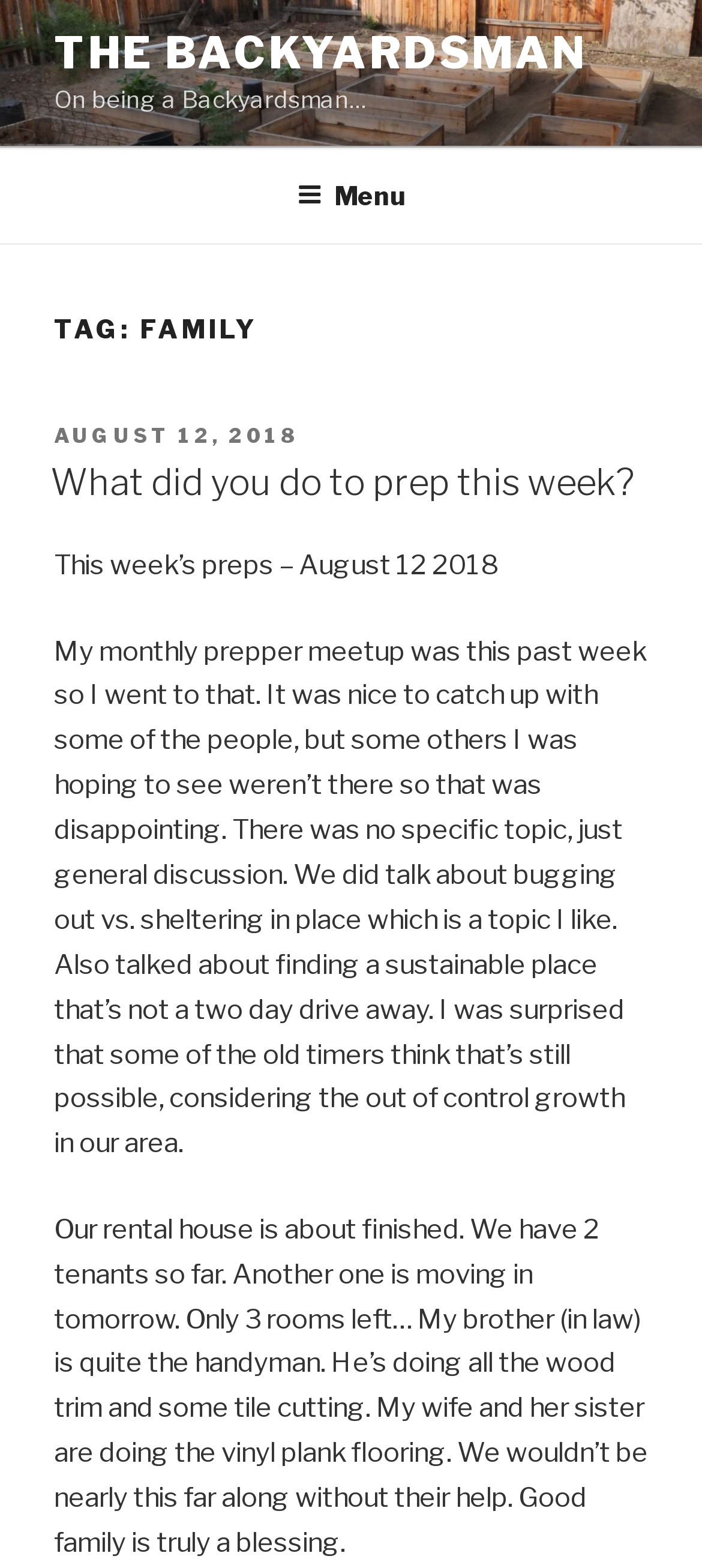Who is helping with the wood trim and tile cutting?
Based on the image, provide your answer in one word or phrase.

brother-in-law